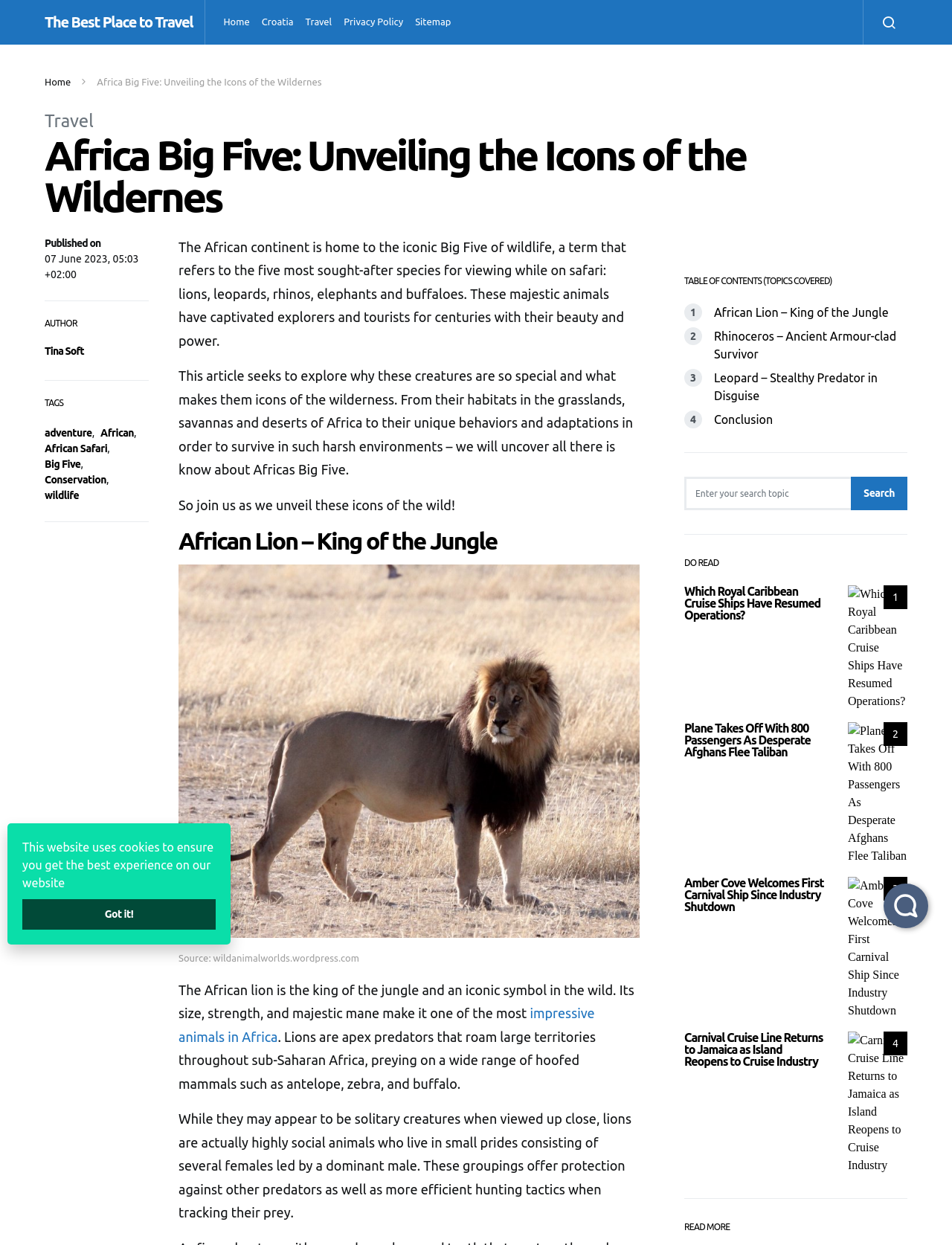Identify the bounding box coordinates of the region that should be clicked to execute the following instruction: "Click on the 'African Lion – King of the Jungle' link".

[0.75, 0.212, 0.933, 0.223]